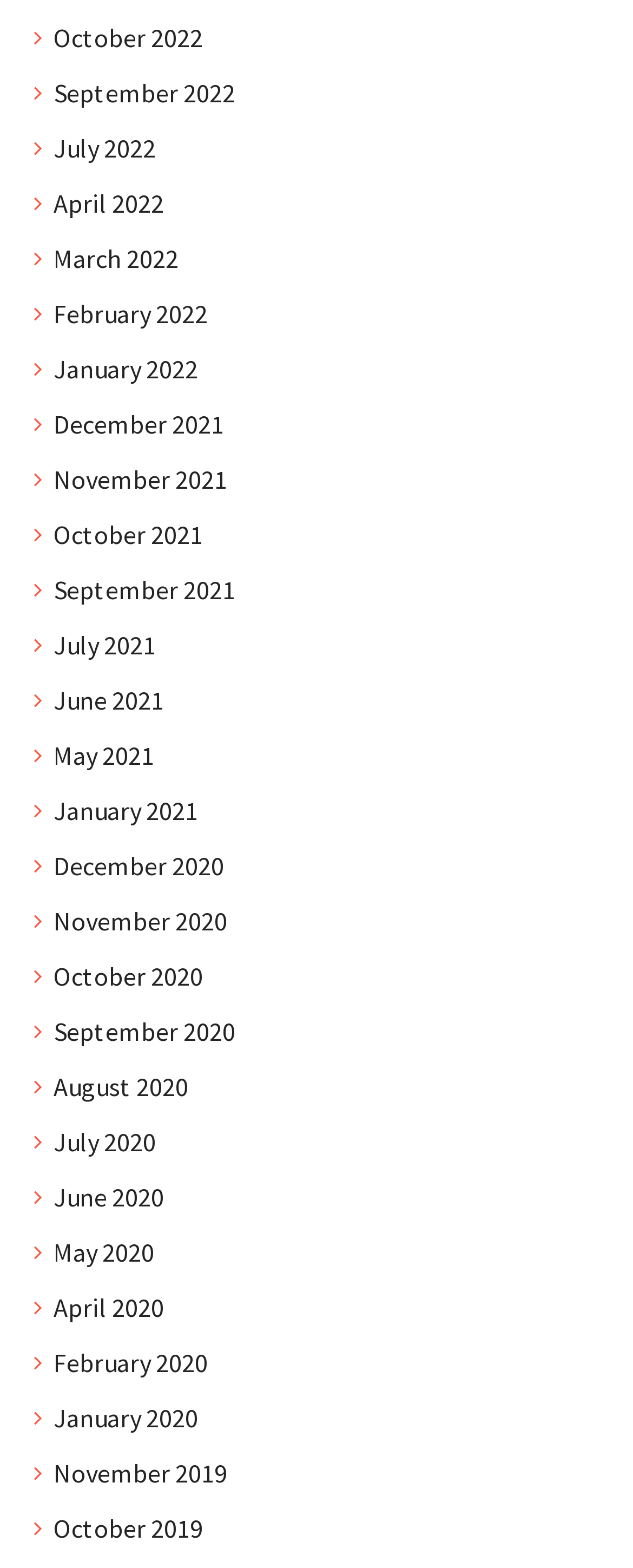How many months are listed on the webpage?
Please respond to the question with as much detail as possible.

I counted the number of link elements on the webpage, each representing a month, and found 24 links with month names and years.